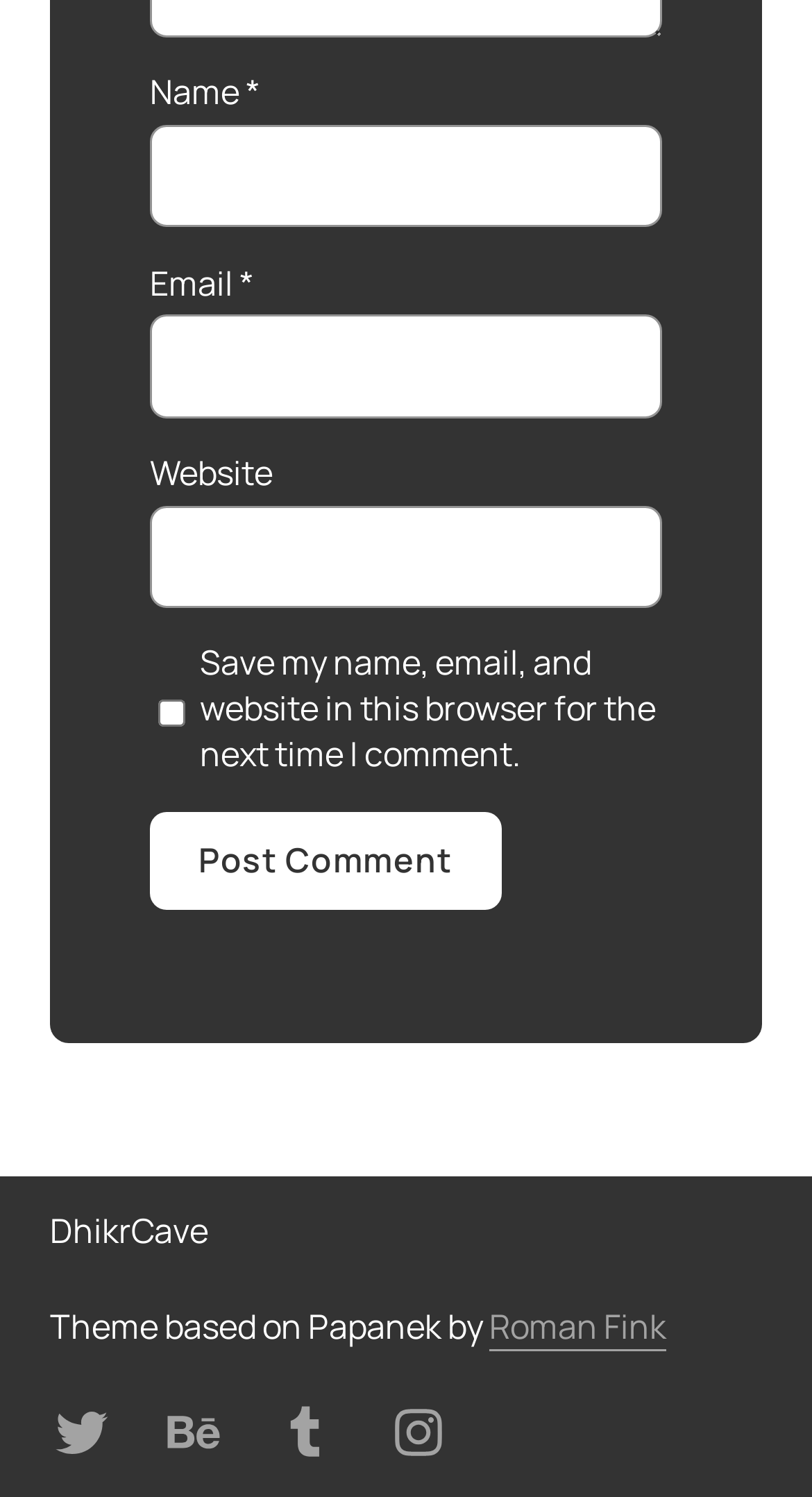What is the label of the first textbox?
Give a one-word or short-phrase answer derived from the screenshot.

Name